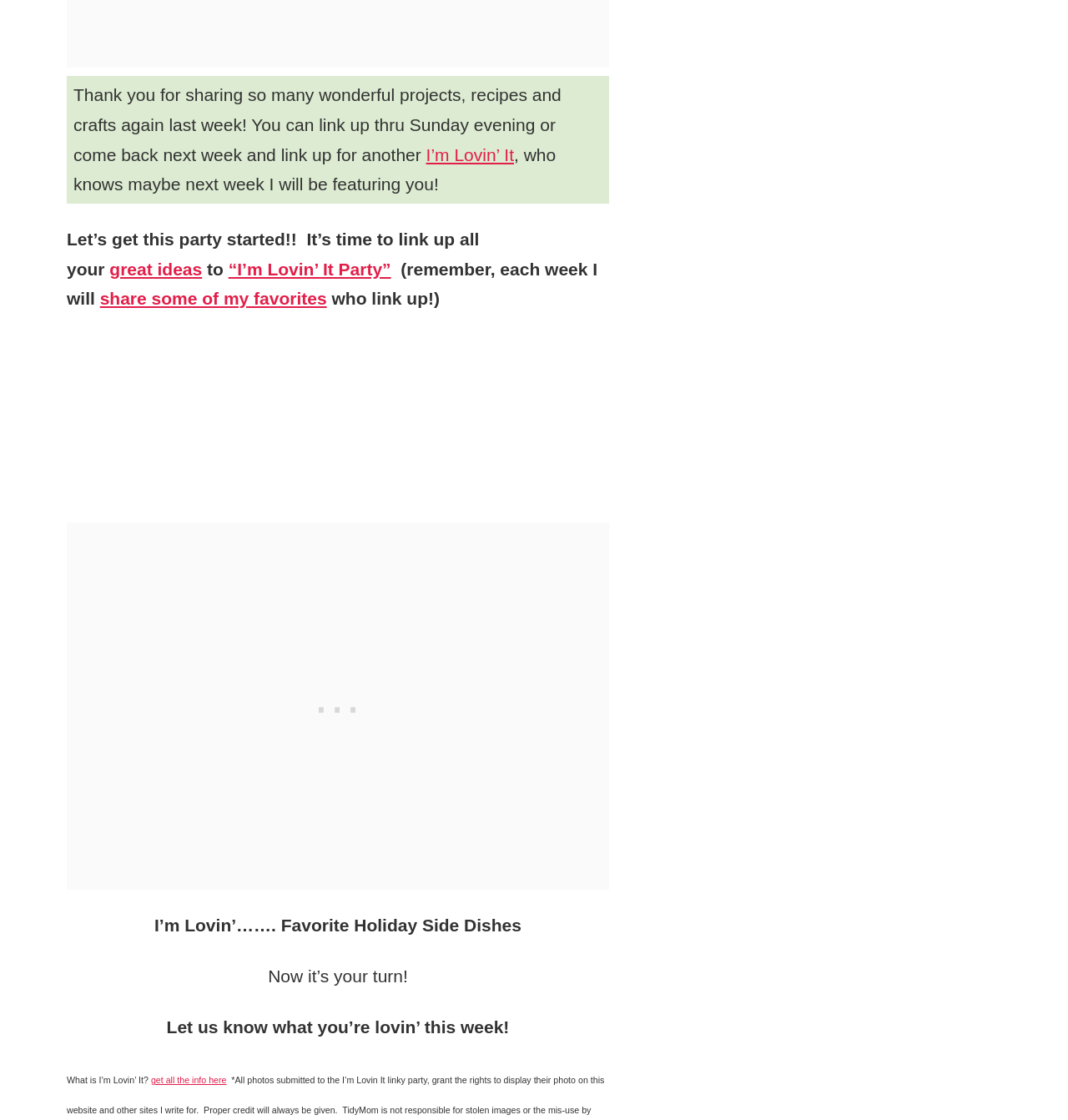What is the name of the party mentioned on the webpage?
Look at the screenshot and respond with a single word or phrase.

I'm Lovin' It Party